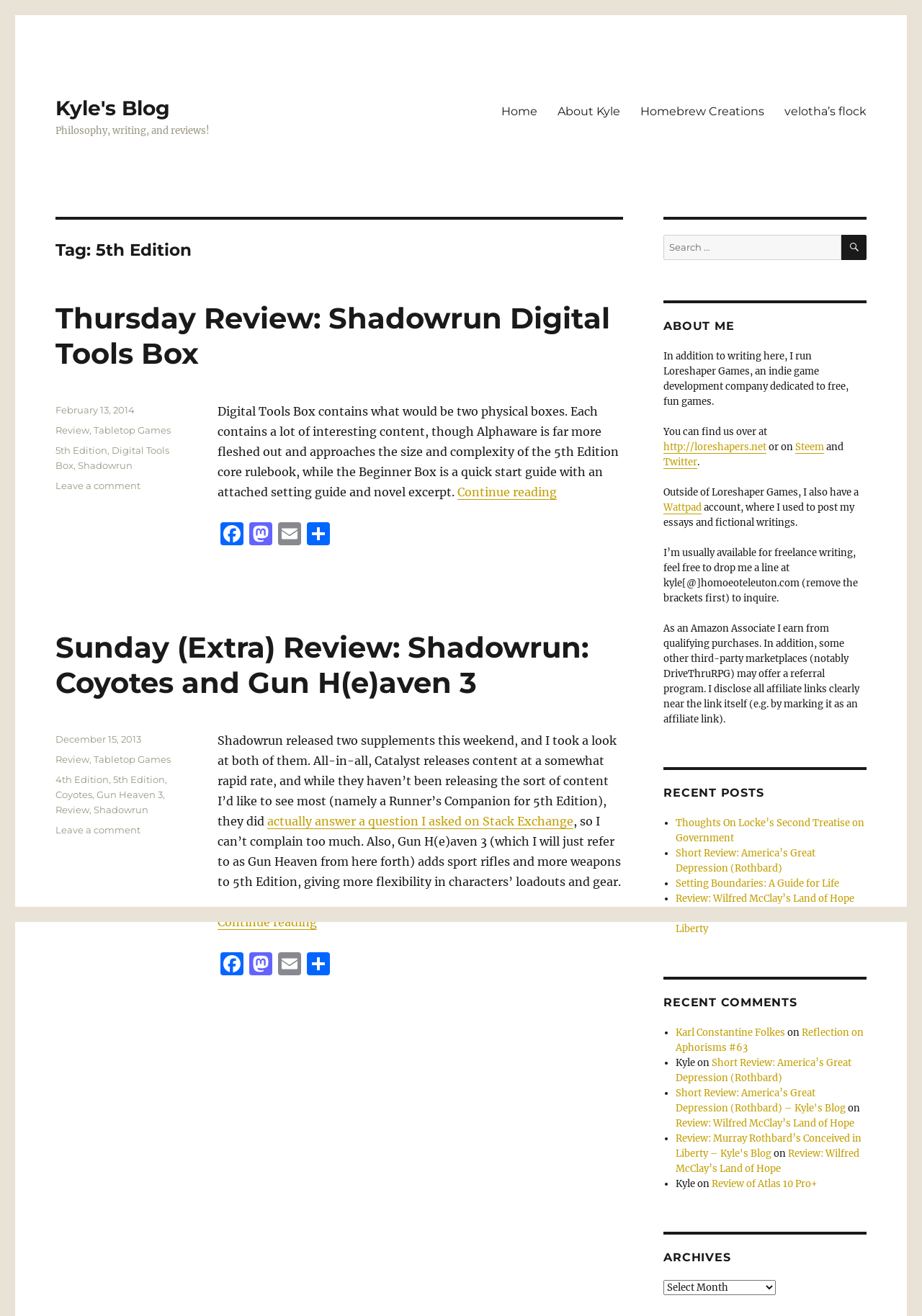What is the date of the second article?
Look at the image and construct a detailed response to the question.

The date of the second article can be found in the footer section of the article, where it says 'Posted on December 15, 2013'. This indicates when the article was published.